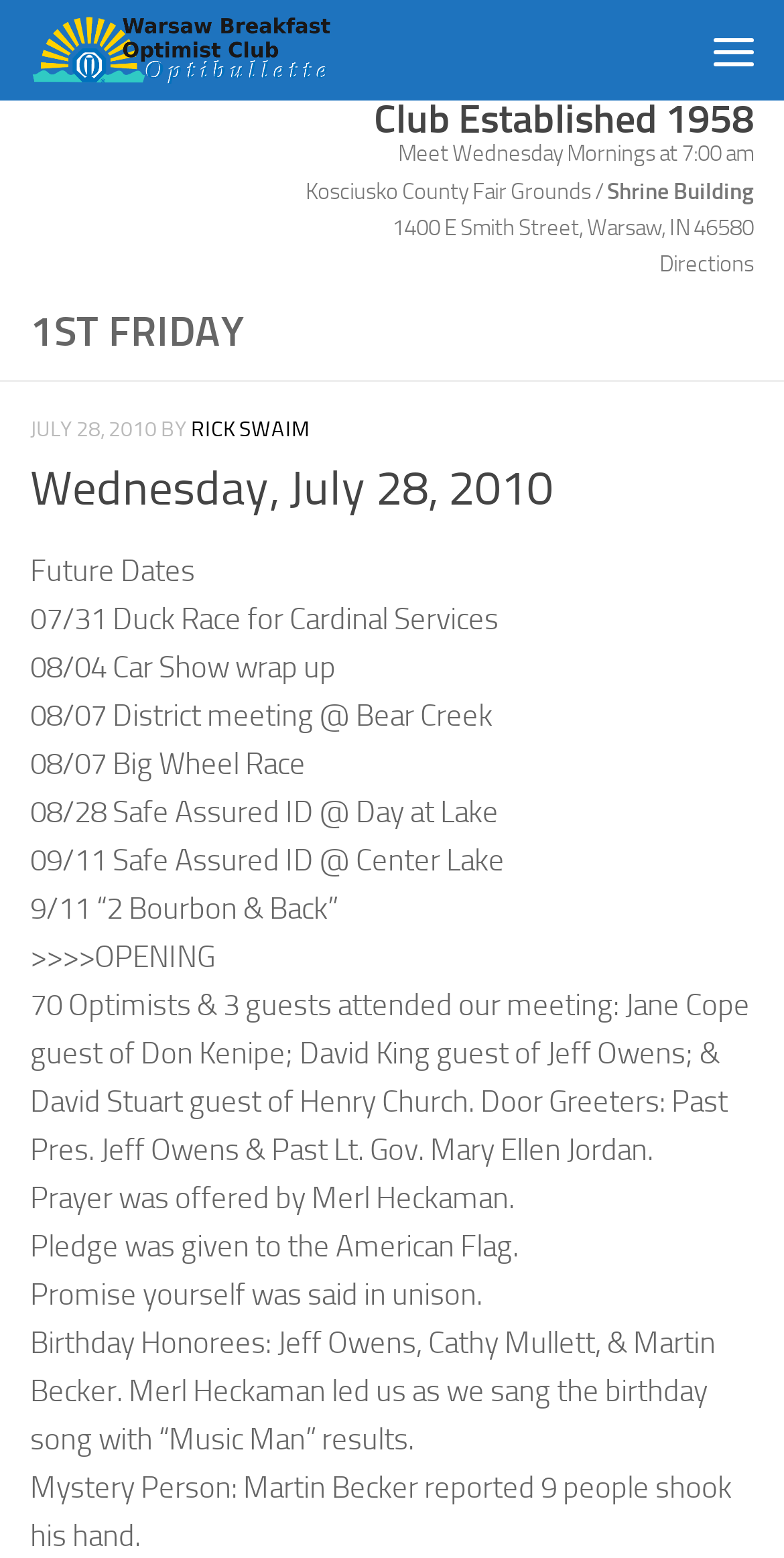What is the name of the club?
Give a single word or phrase as your answer by examining the image.

The OPTIBULLETTE